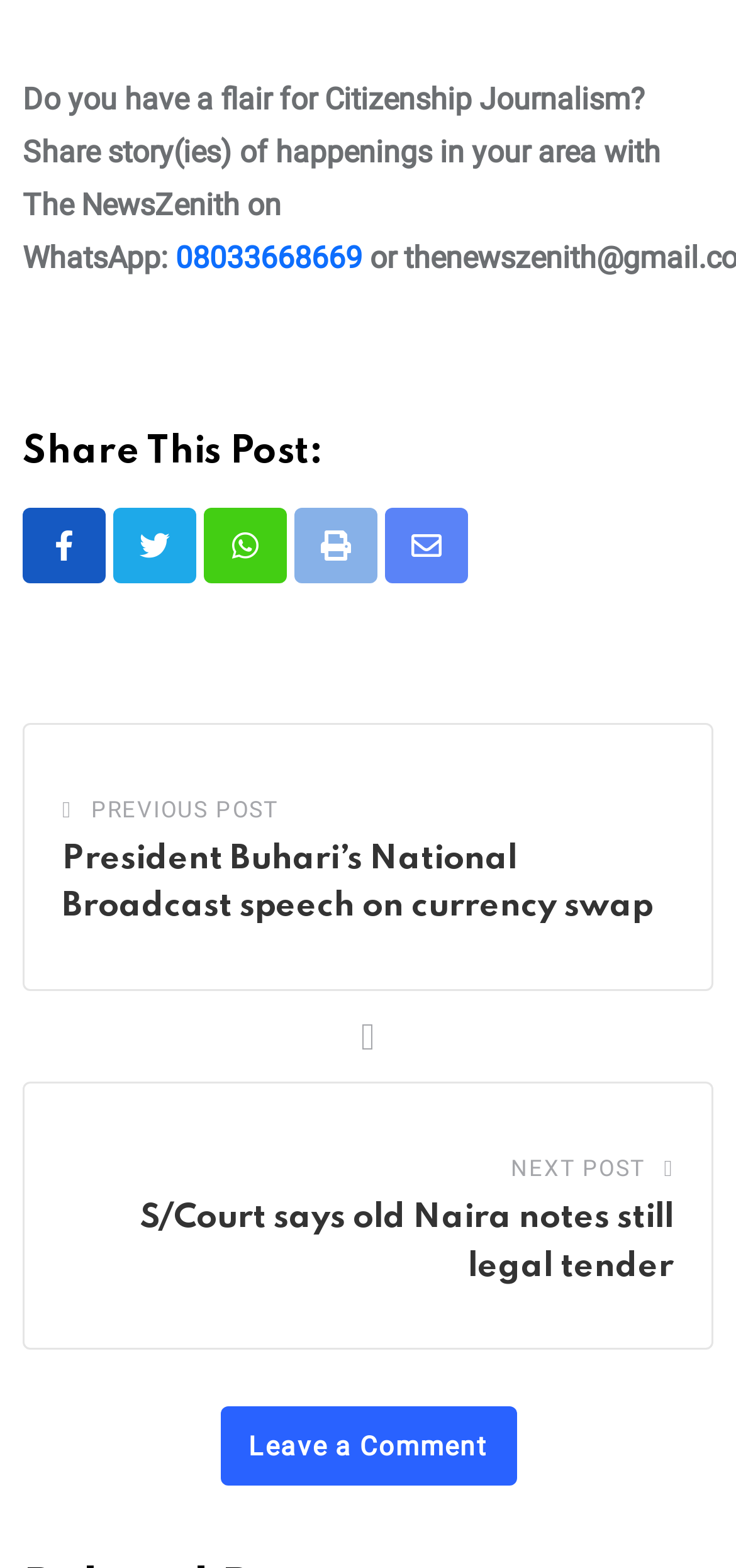Locate the bounding box coordinates of the element that should be clicked to fulfill the instruction: "Share on Facebook".

None